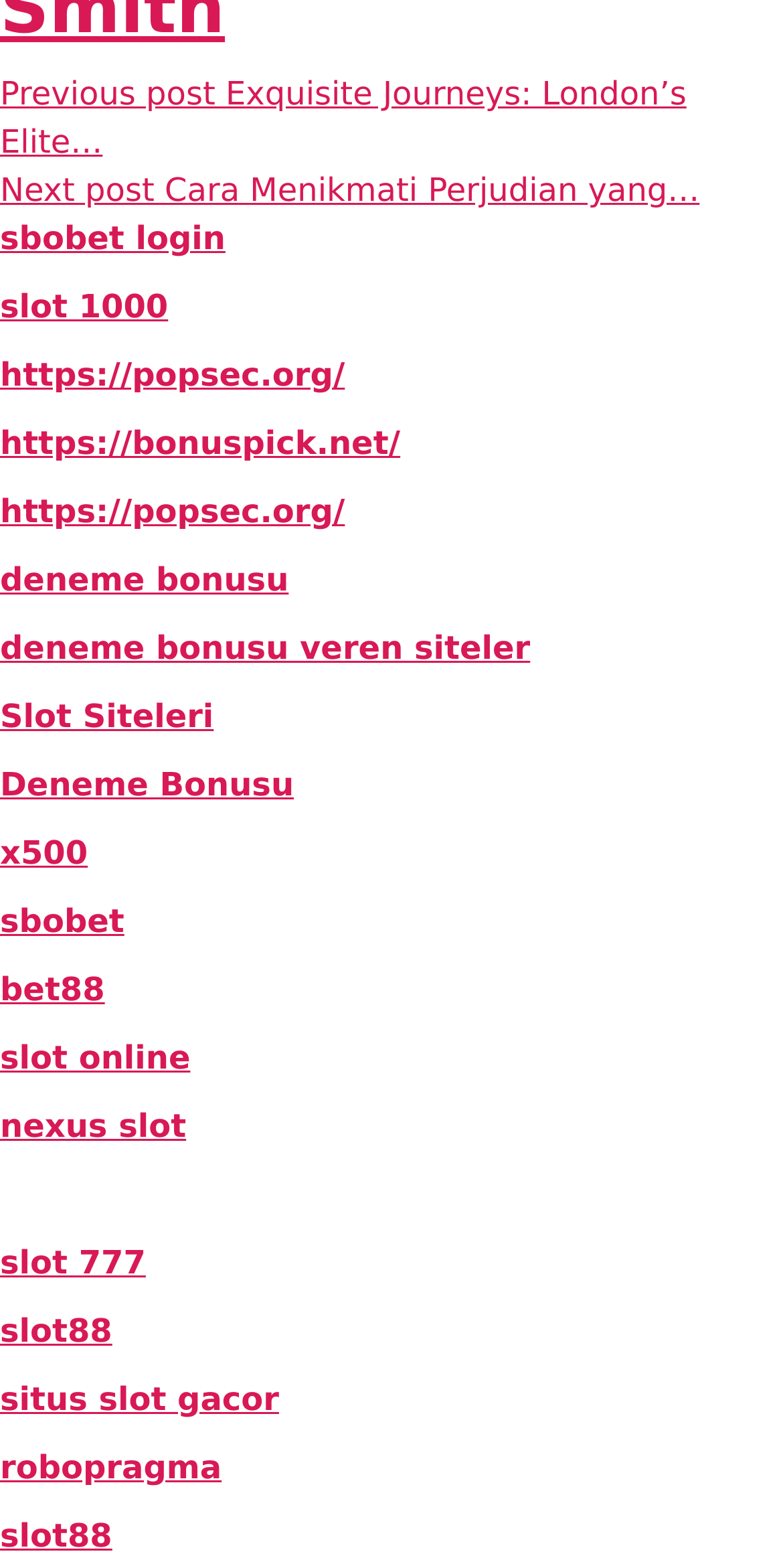Based on what you see in the screenshot, provide a thorough answer to this question: What is the last link on the webpage?

The last link on the webpage is 'slot88' which is located at the bottom-left corner of the webpage with a bounding box coordinate of [0.0, 0.968, 0.143, 0.992].